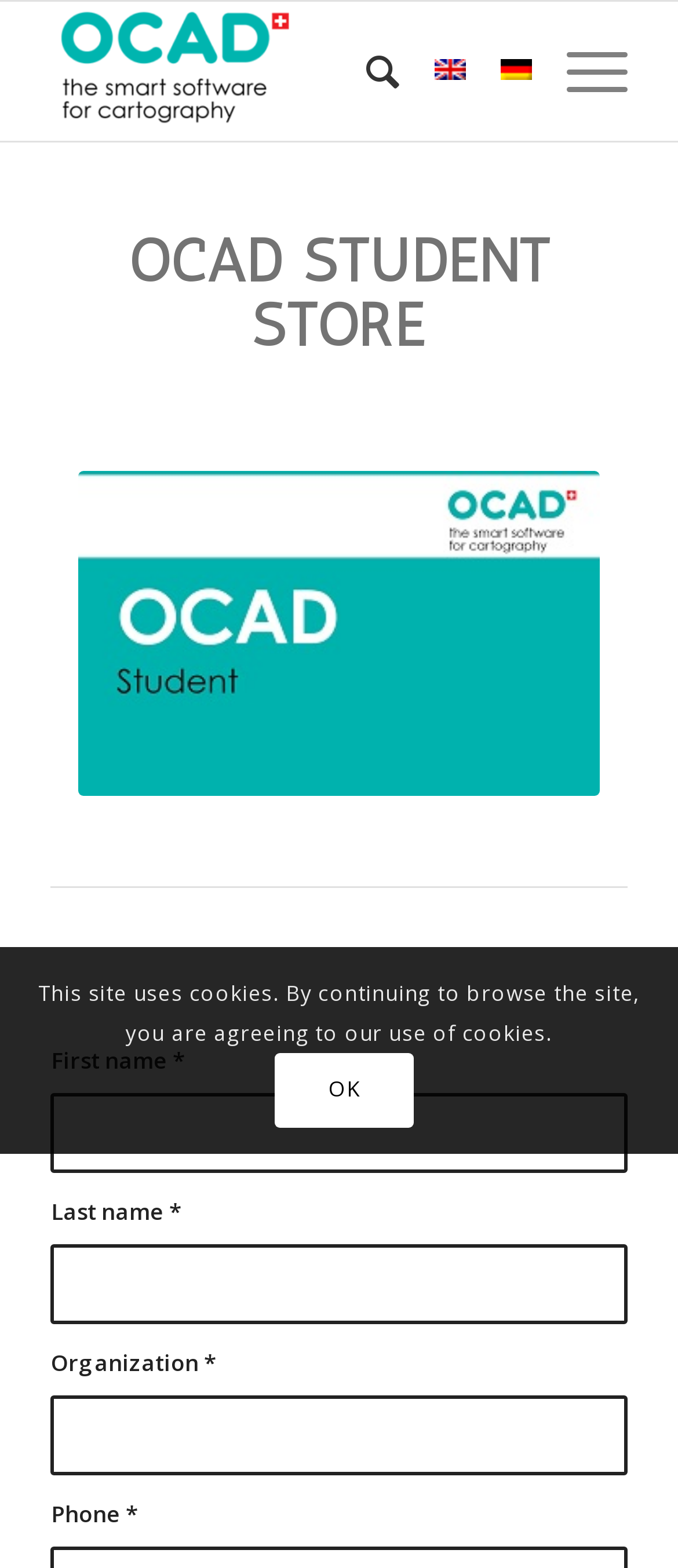Answer the following in one word or a short phrase: 
What is the logo image on the top left?

OCAD AG